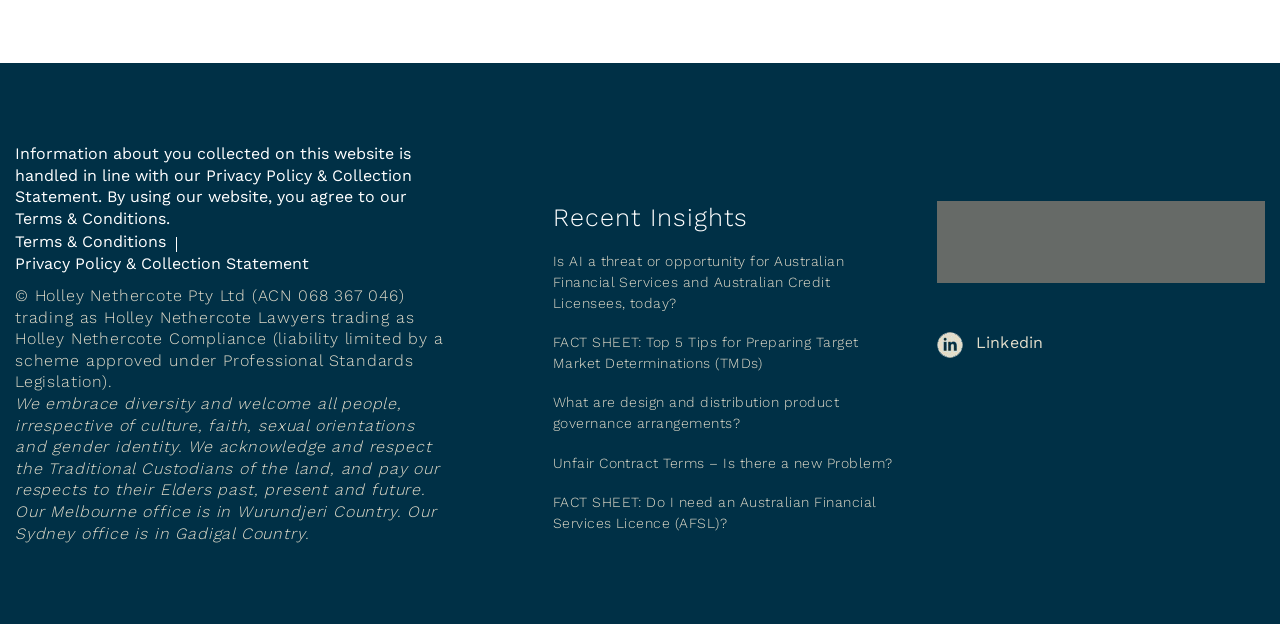Please identify the bounding box coordinates of the element I should click to complete this instruction: 'Learn about design and distribution product governance arrangements'. The coordinates should be given as four float numbers between 0 and 1, like this: [left, top, right, bottom].

[0.432, 0.628, 0.708, 0.695]